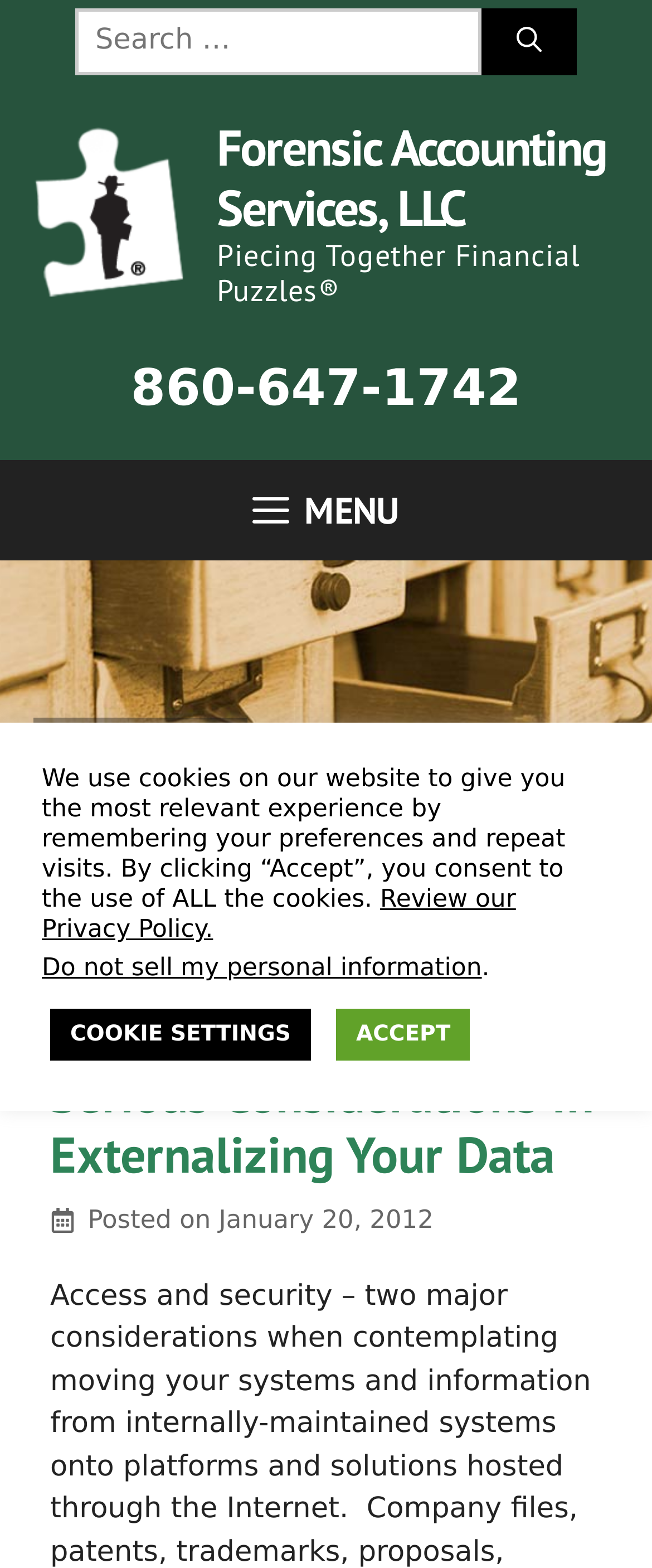Produce an extensive caption that describes everything on the webpage.

The webpage is about Forensic Accounting Services, LLC, with a focus on cloud fraud. At the top, there is a search bar with a "Search" button, allowing users to search for specific content. Below the search bar, there is a banner with the company's logo and name, along with a tagline "Piecing Together Financial Puzzles®".

On the top-right corner, there is a navigation menu with a "MENU" button that expands to reveal more options. Below the navigation menu, there is a heading "cloud fraud" with links to related posts, including "Home" and "Posts tagged 'cloud fraud'".

The main content area features a blog post titled "Cloud Computing: Serious Considerations In Externalizing Your Data", with a link to read the full article. The post includes a publication date, January 20, 2012.

At the bottom of the page, there is a notice about the use of cookies on the website, with options to "Accept" or review the privacy policy. There is also a button to access "COOKIE SETTINGS" and a link to learn more about not selling personal information.

Throughout the page, there are several links and buttons, including a phone number "860-647-1742" in the top-right corner. The overall layout is organized, with clear headings and concise text.